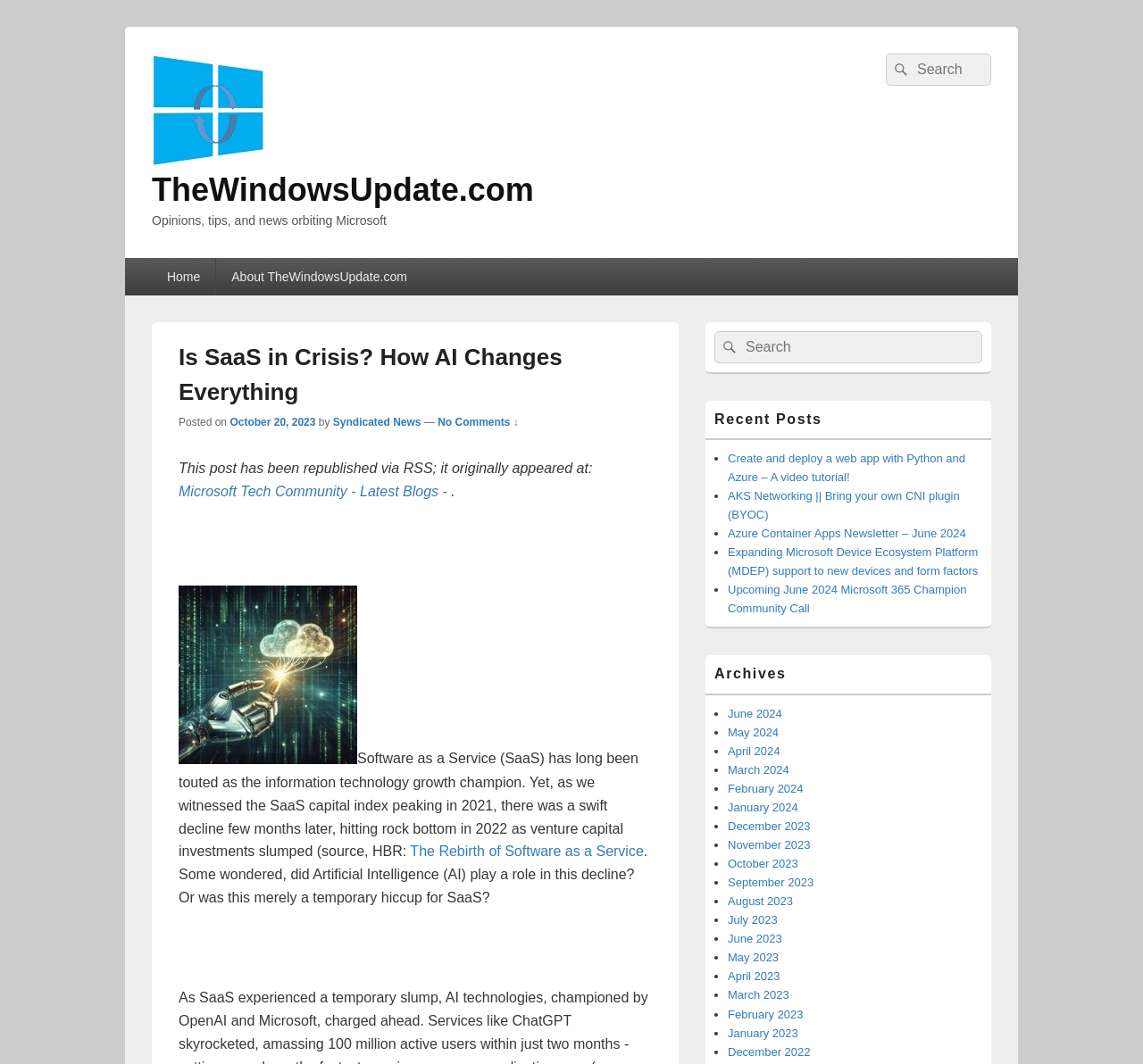Select the bounding box coordinates of the element I need to click to carry out the following instruction: "Go to the home page".

[0.133, 0.242, 0.189, 0.277]